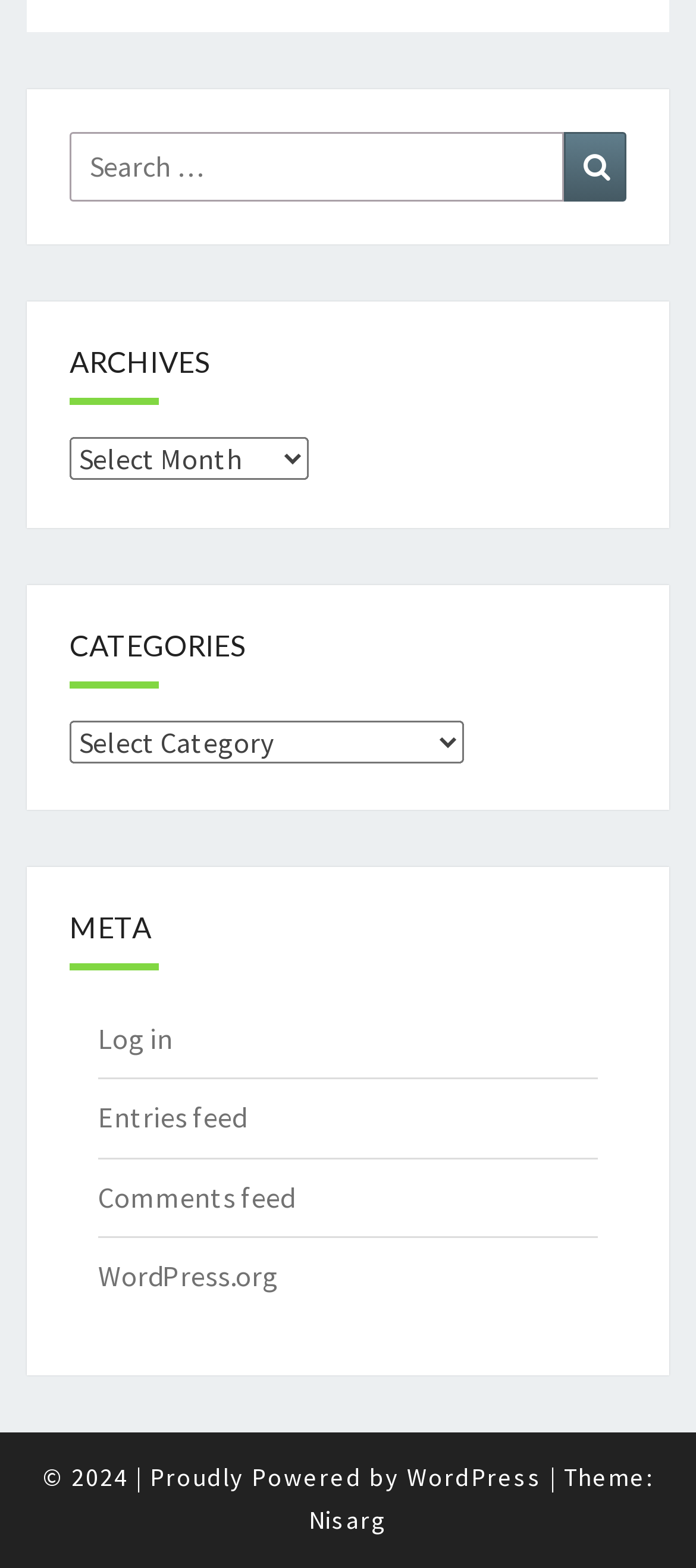Extract the bounding box coordinates for the UI element described as: "Entries feed".

[0.141, 0.701, 0.354, 0.724]